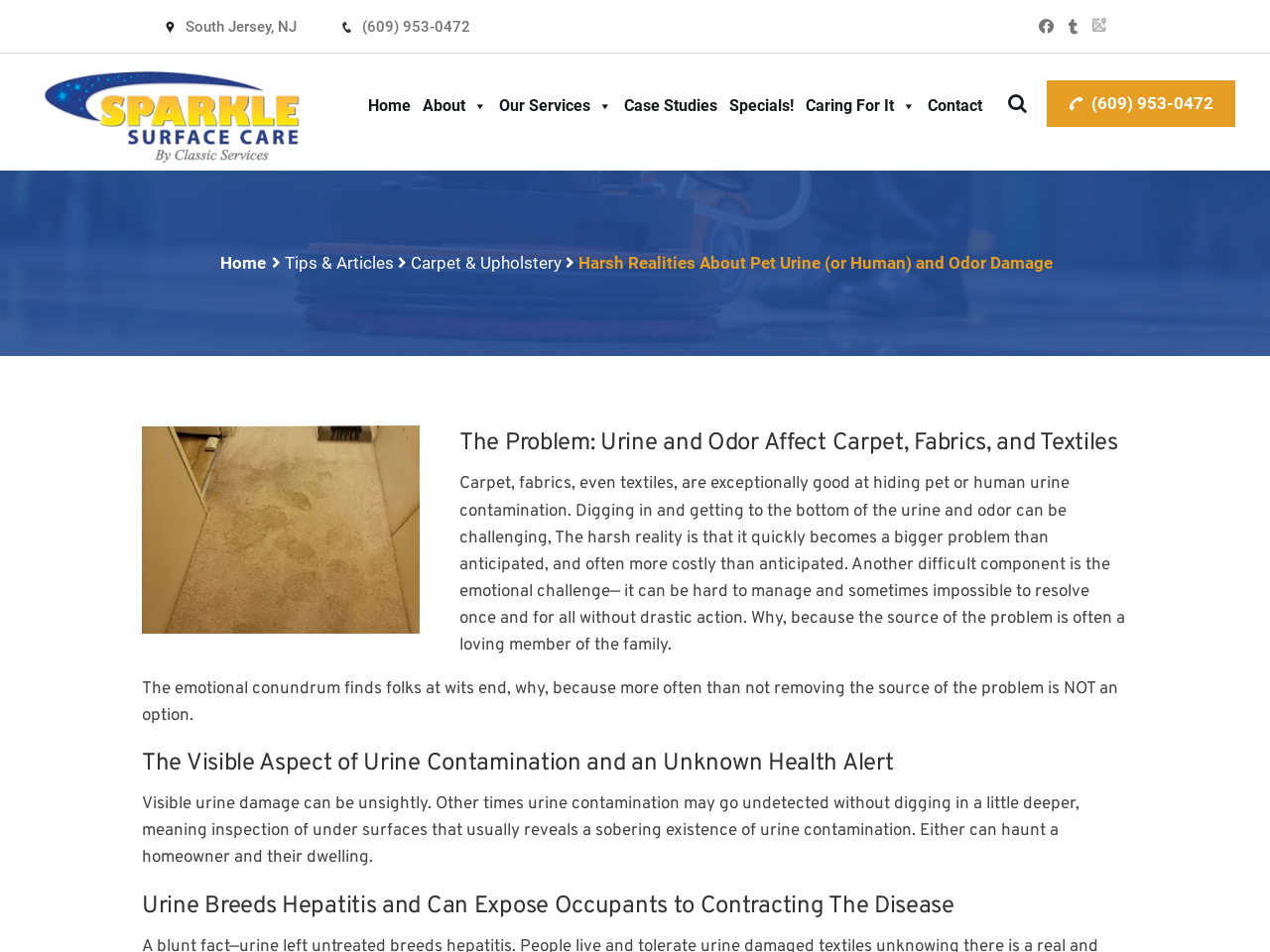What is the phone number?
From the screenshot, provide a brief answer in one word or phrase.

(609) 953-0472